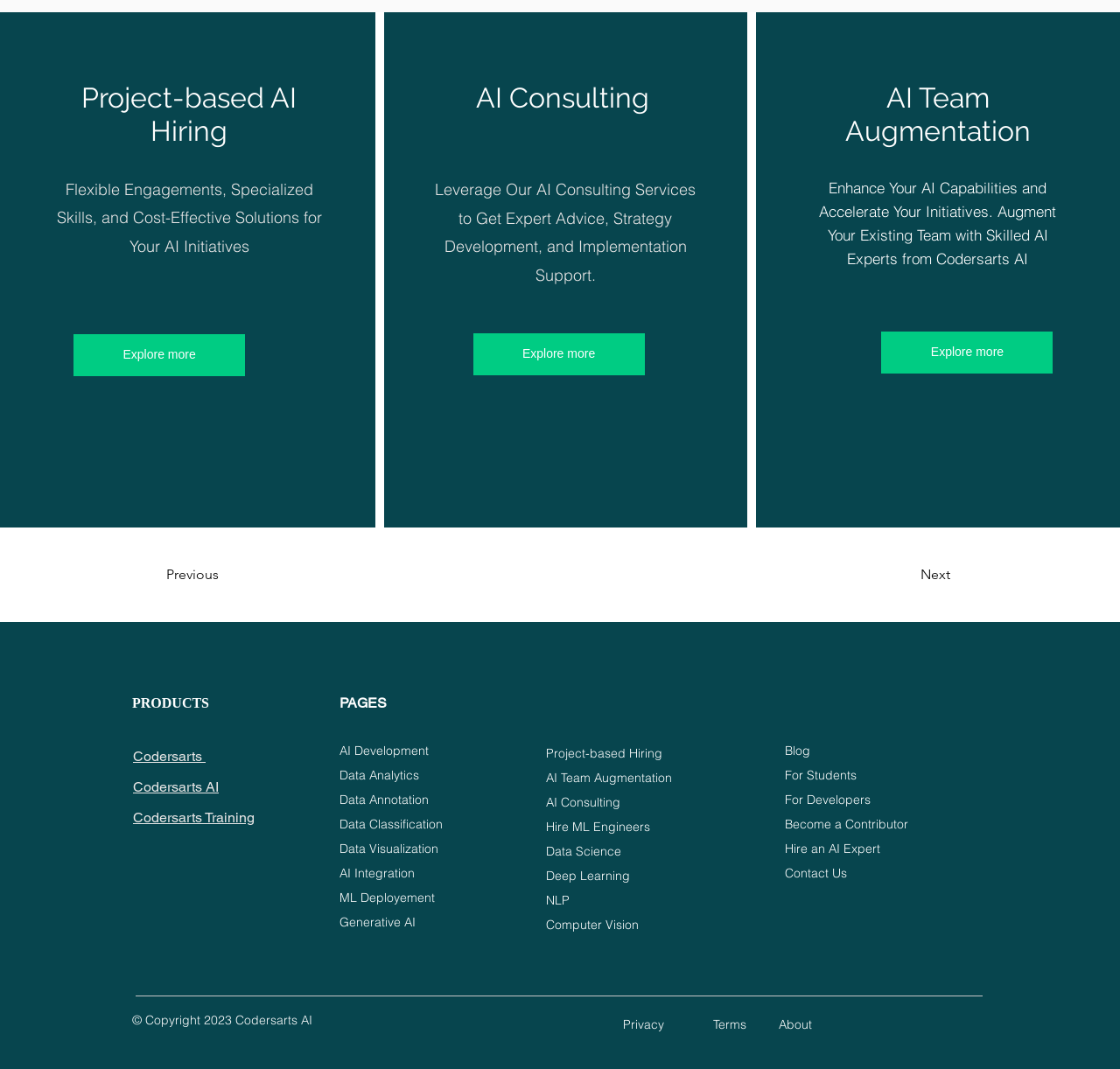Determine the bounding box coordinates of the element that should be clicked to execute the following command: "Get expert advice on AI consulting".

[0.422, 0.312, 0.575, 0.351]